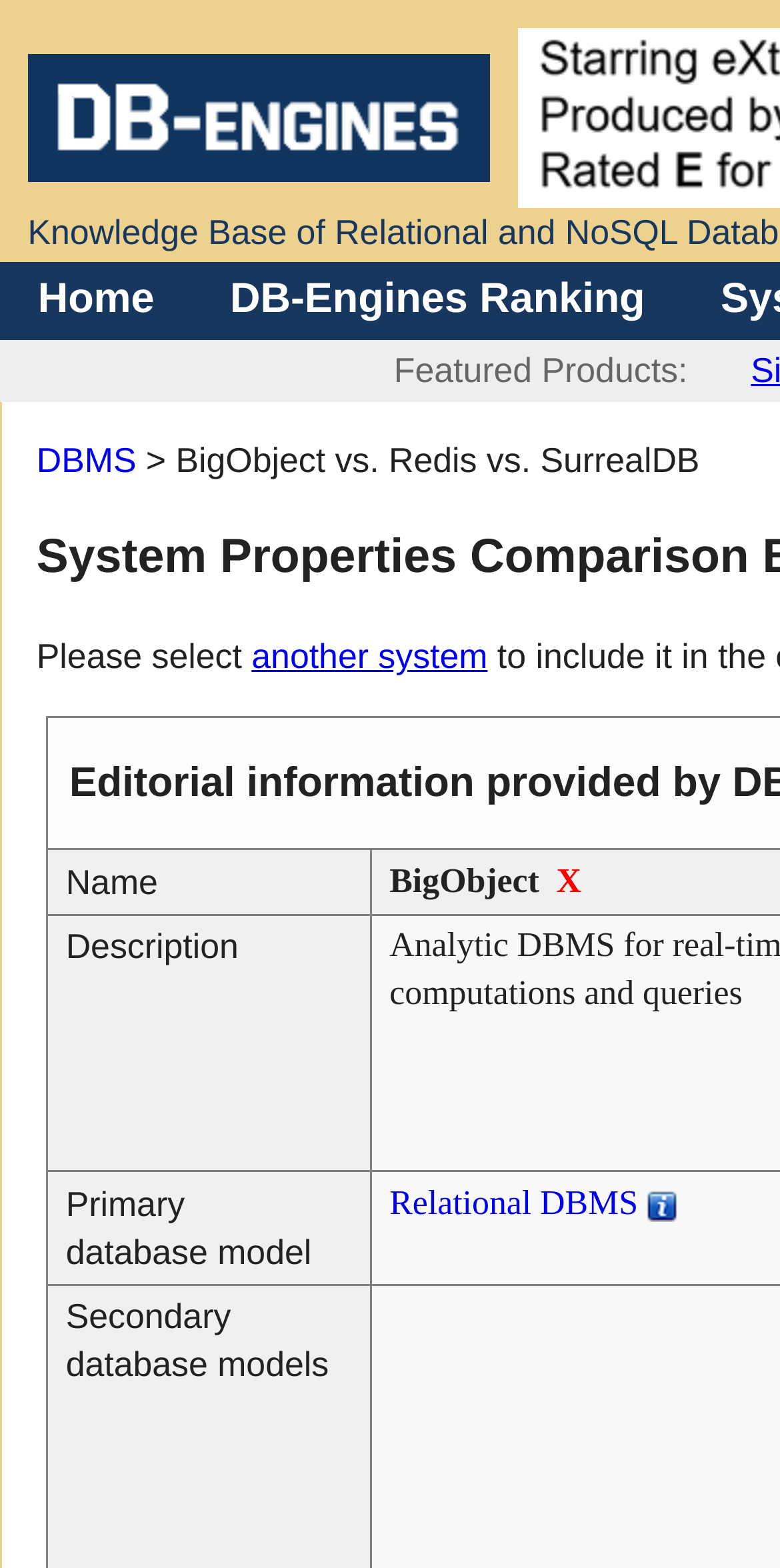Identify and provide the main heading of the webpage.

System Properties Comparison BigObject vs. Redis vs. SurrealDB